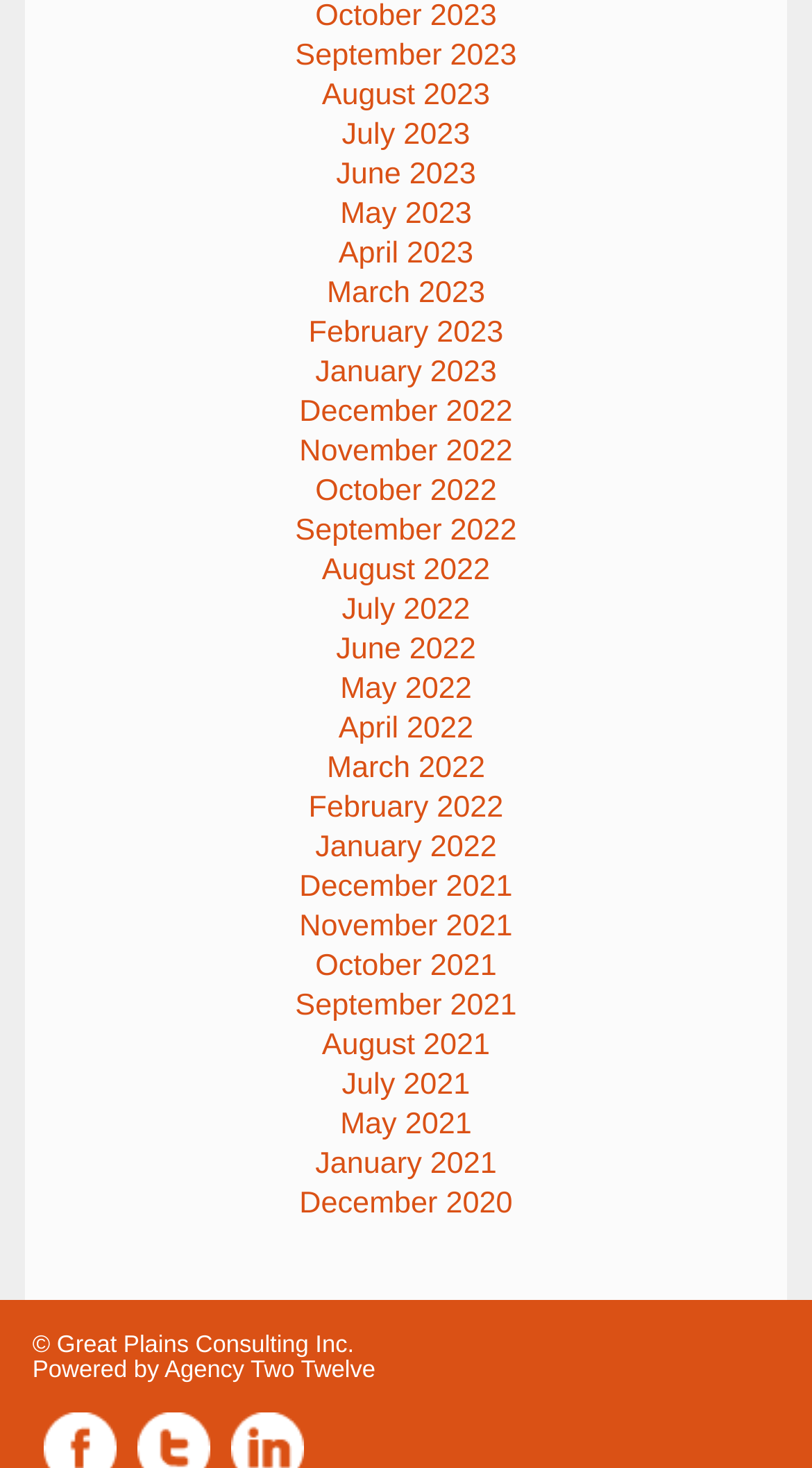What is the format of the links?
Using the image provided, answer with just one word or phrase.

Month Year